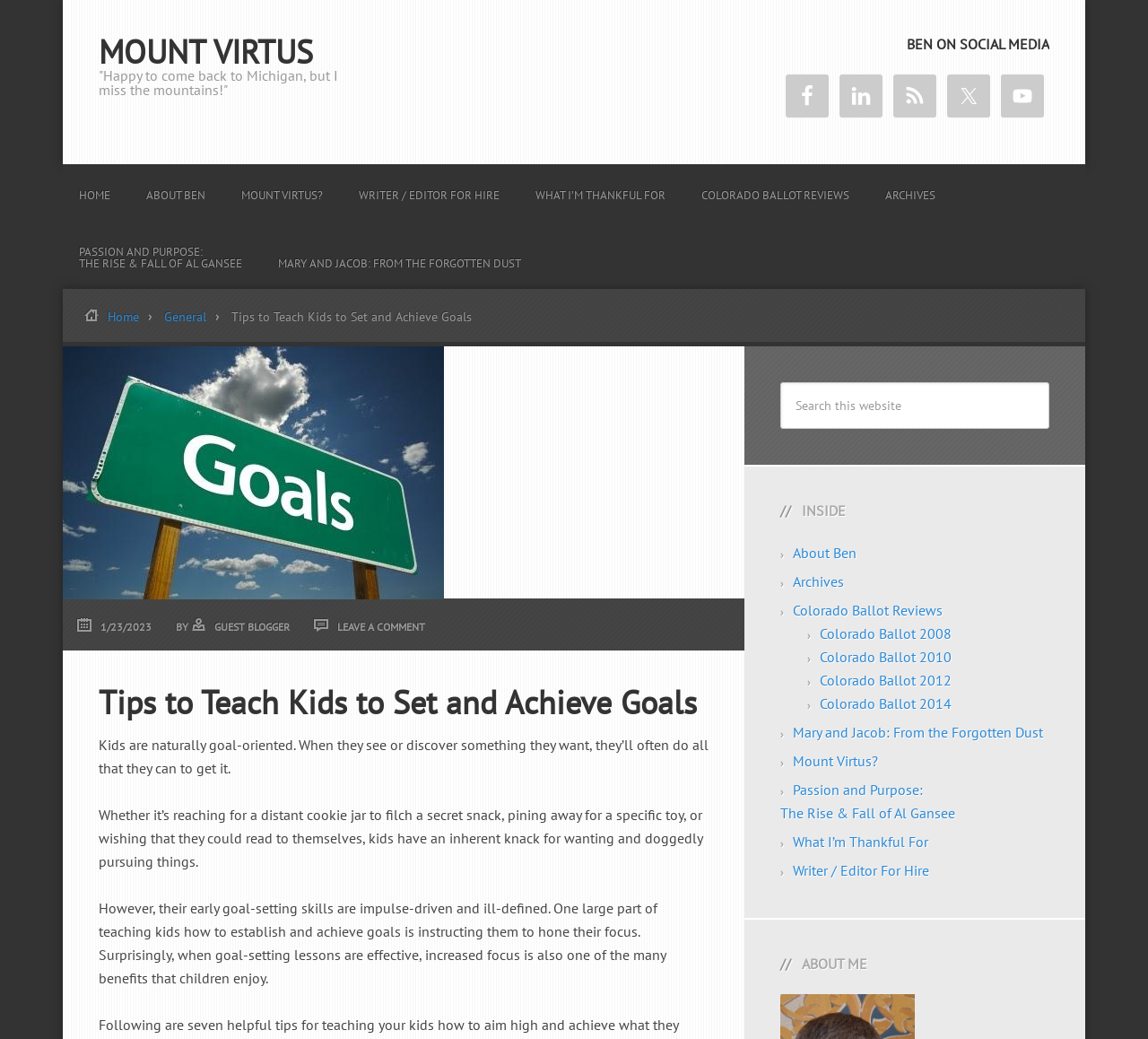Show the bounding box coordinates of the region that should be clicked to follow the instruction: "Visit the About Ben page."

[0.691, 0.523, 0.746, 0.541]